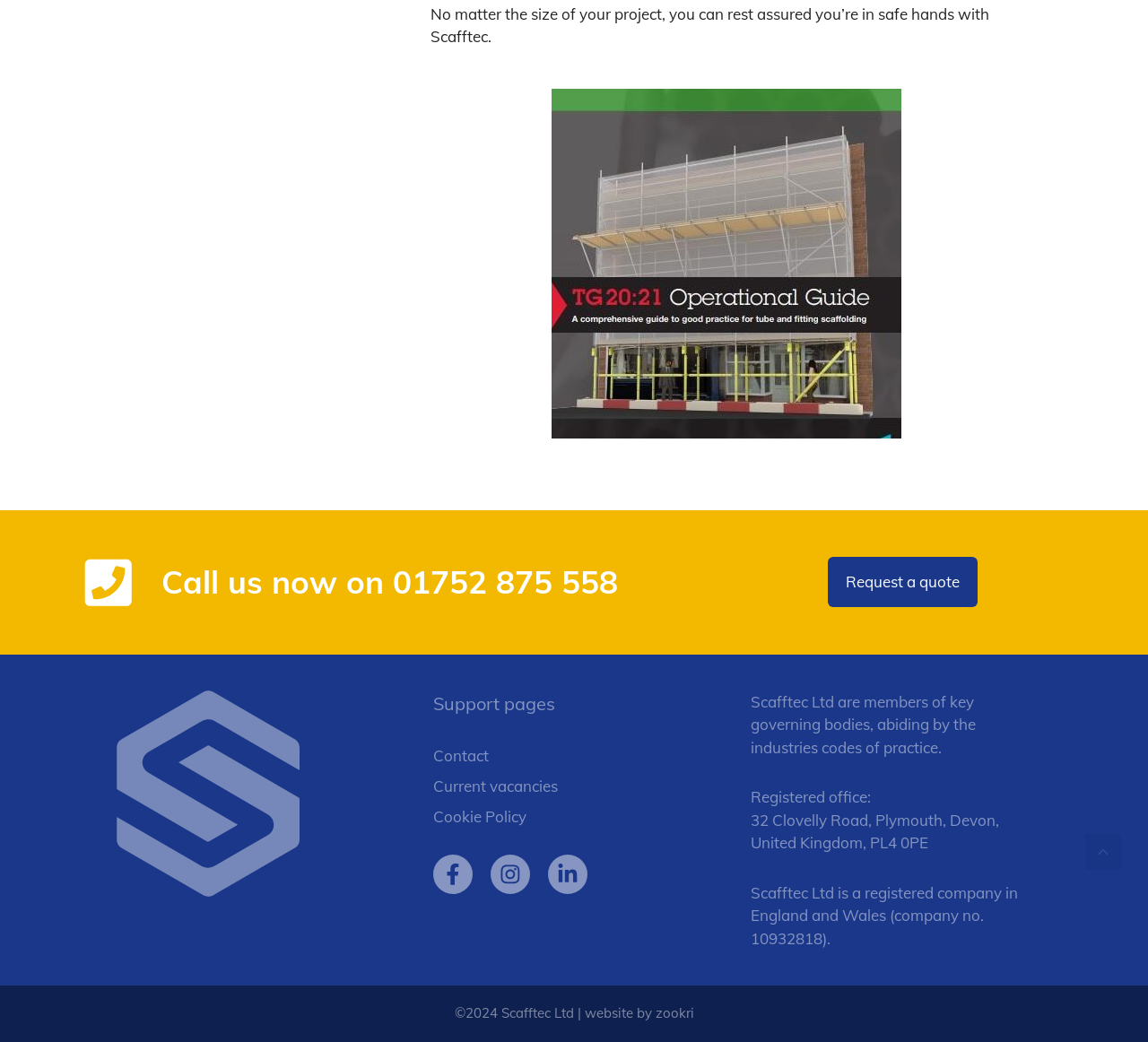Please determine the bounding box coordinates of the area that needs to be clicked to complete this task: 'Scroll back to top'. The coordinates must be four float numbers between 0 and 1, formatted as [left, top, right, bottom].

[0.945, 0.8, 0.977, 0.835]